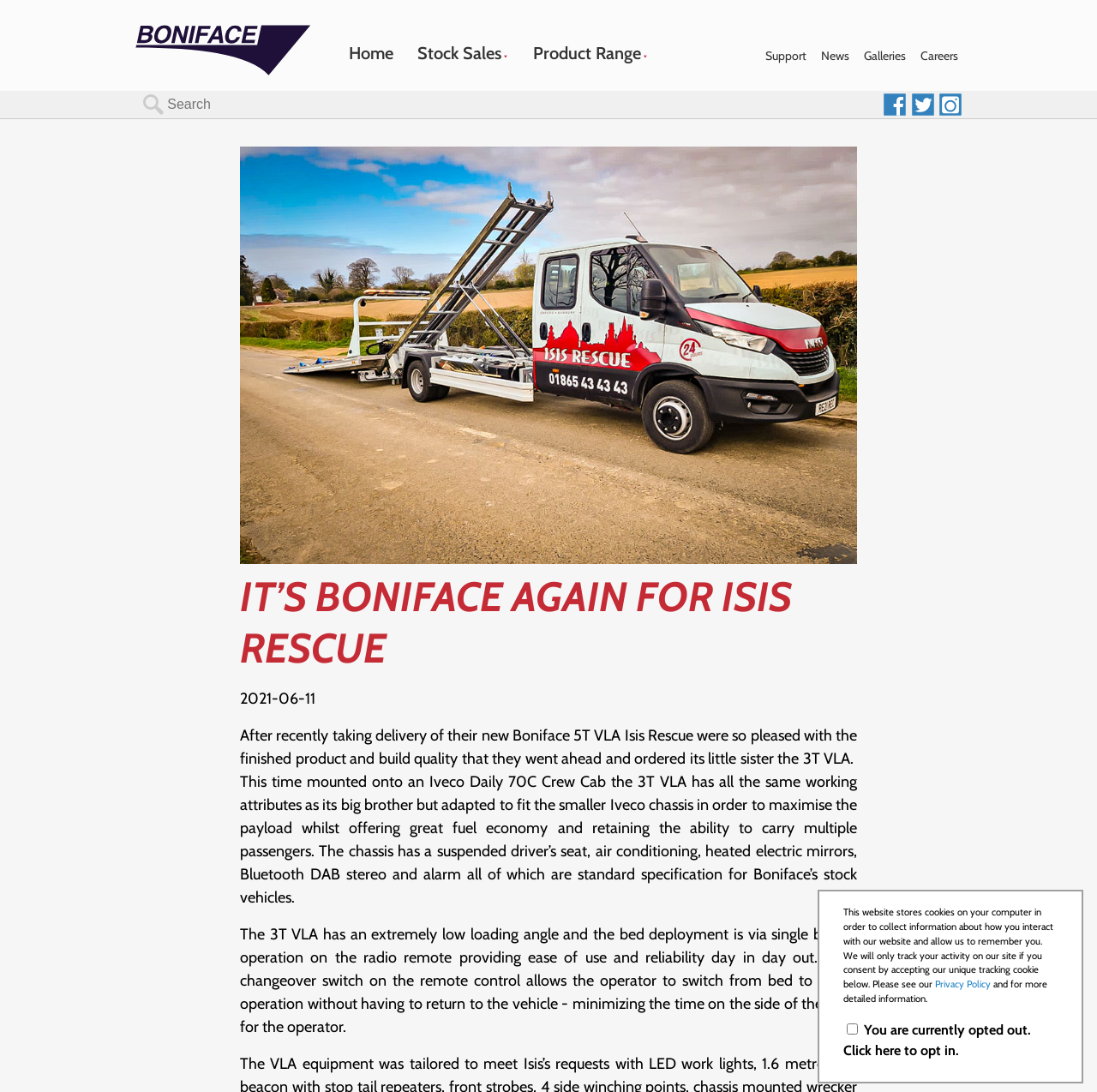Please give a succinct answer using a single word or phrase:
Is this a news website?

Yes